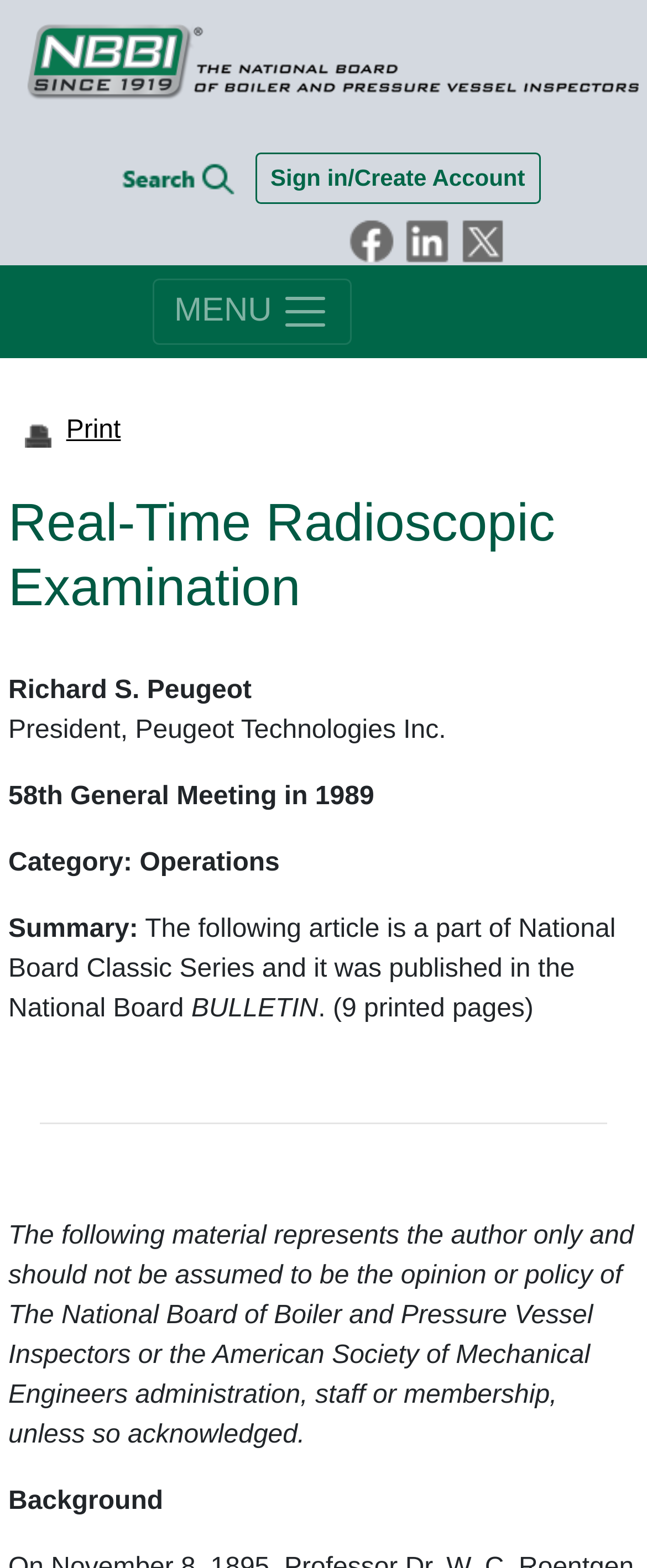What is the text on the top-left corner of the webpage?
Please look at the screenshot and answer using one word or phrase.

Real-Time Radioscopic Examination